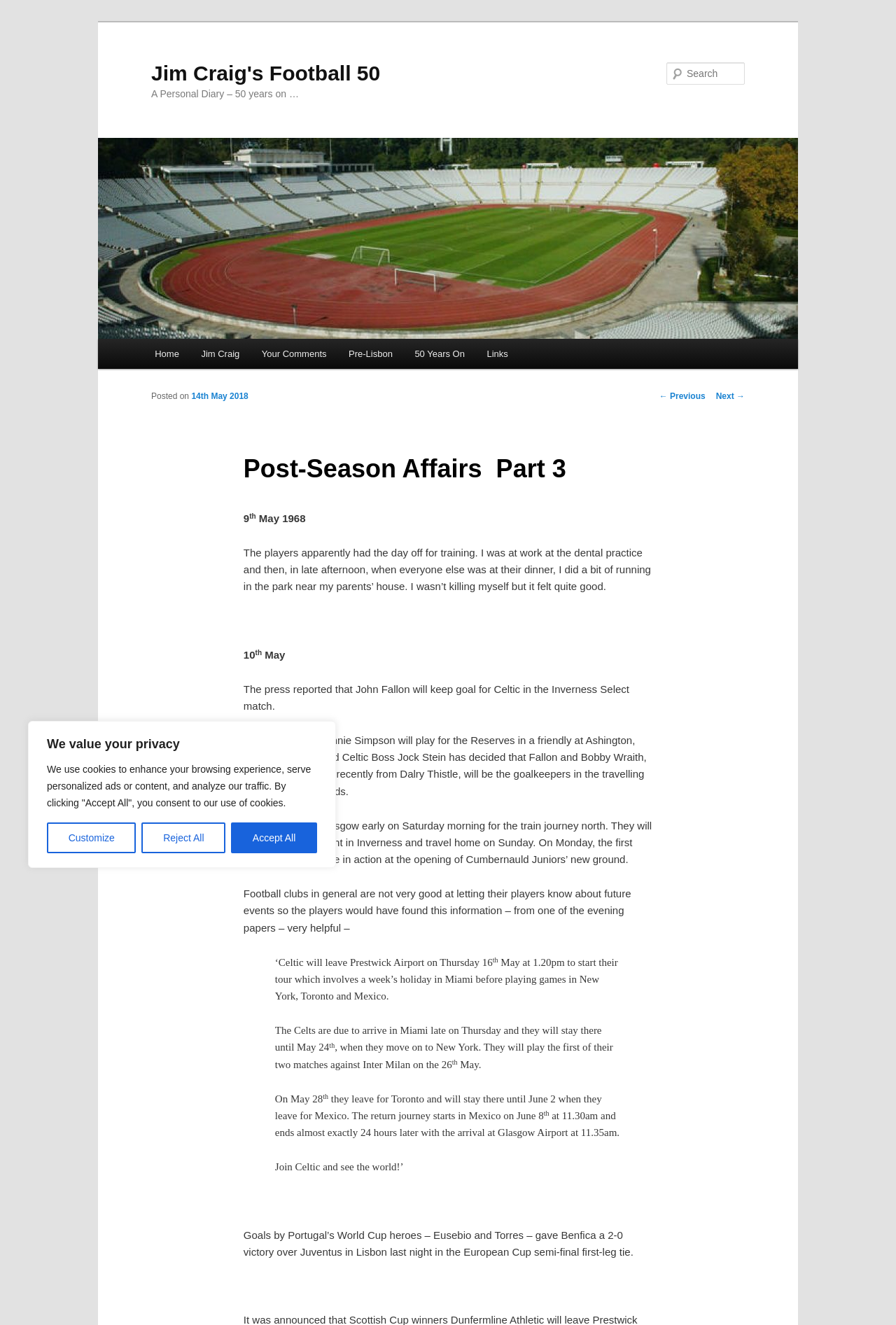Please identify the coordinates of the bounding box that should be clicked to fulfill this instruction: "Read previous post".

[0.736, 0.295, 0.787, 0.303]